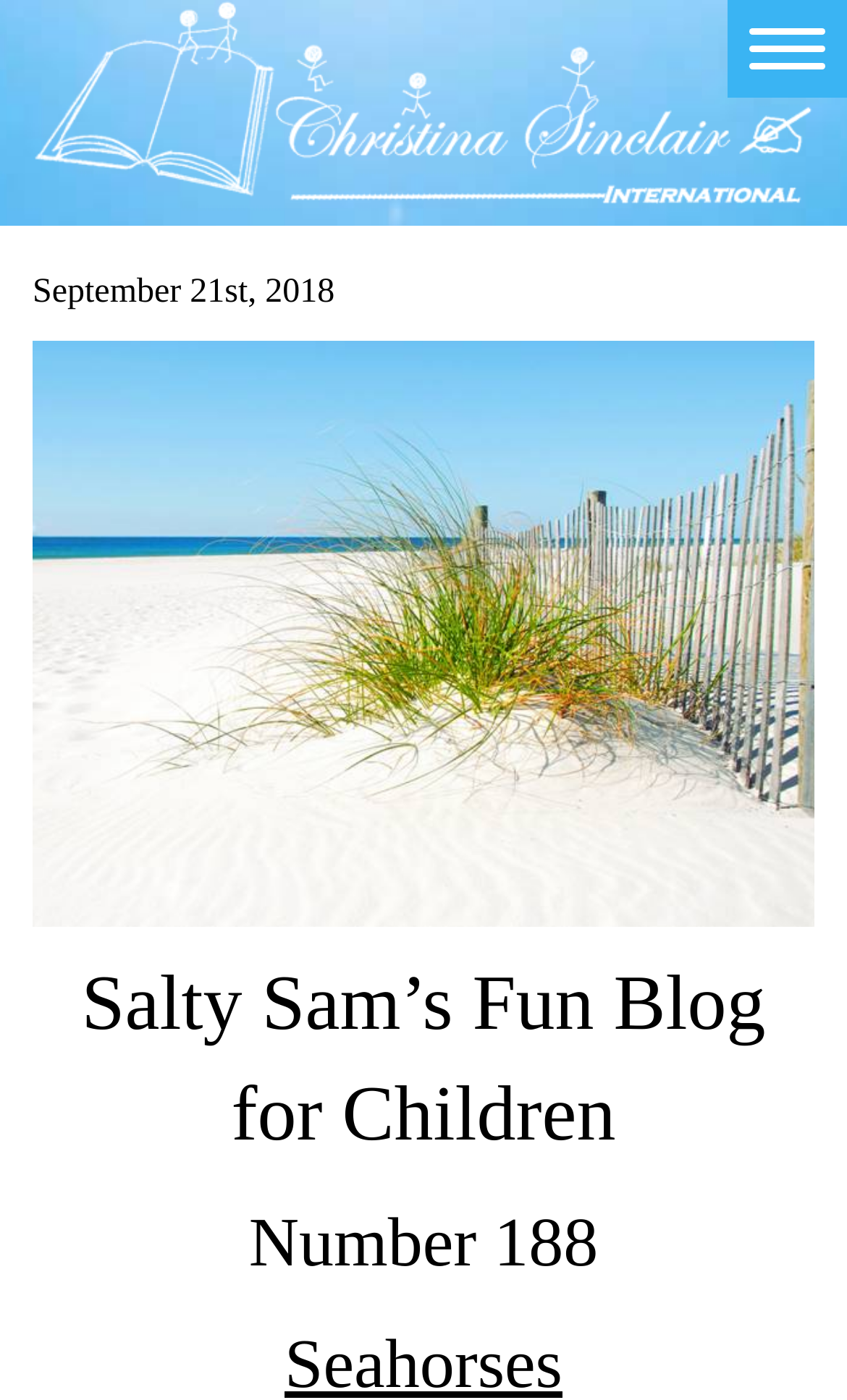Respond to the question below with a single word or phrase: What is the number of the current blog post?

188